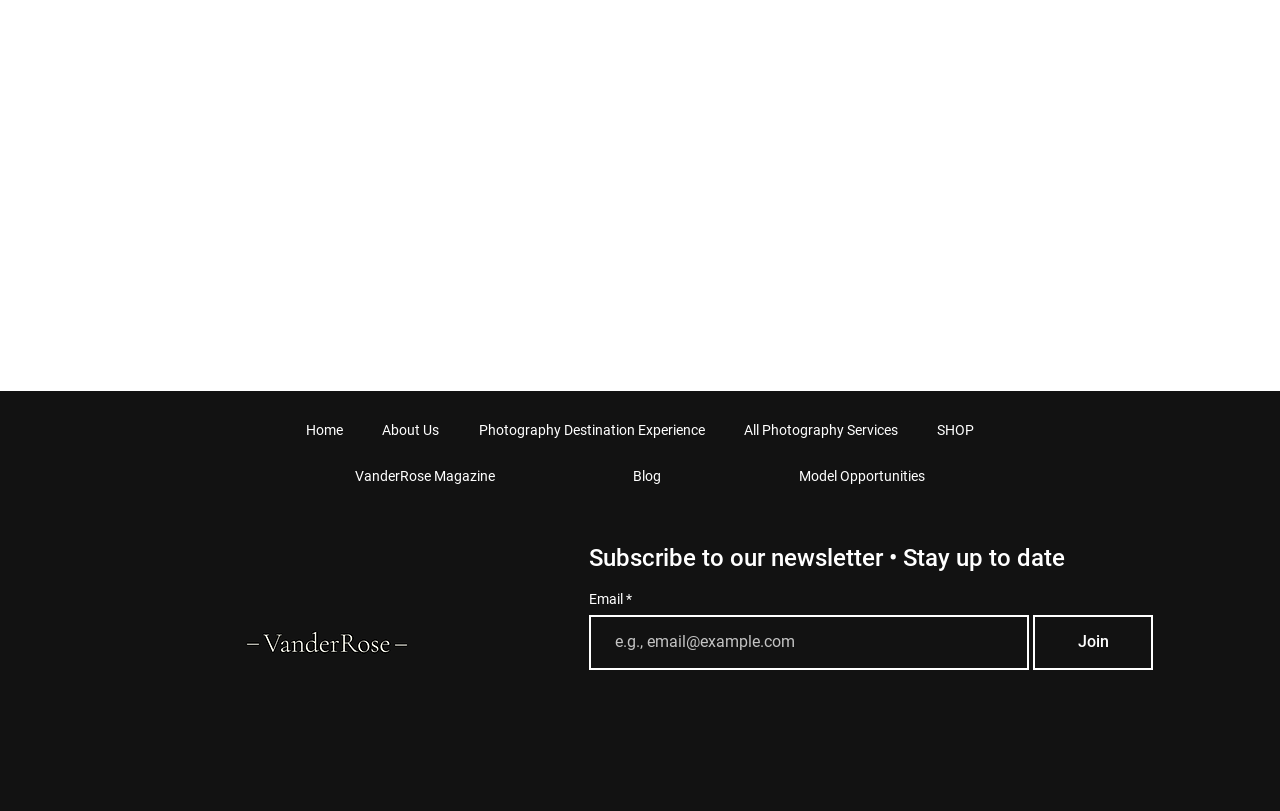Please specify the bounding box coordinates of the clickable region to carry out the following instruction: "Go to Photography Destination Experience". The coordinates should be four float numbers between 0 and 1, in the format [left, top, right, bottom].

[0.362, 0.508, 0.563, 0.555]